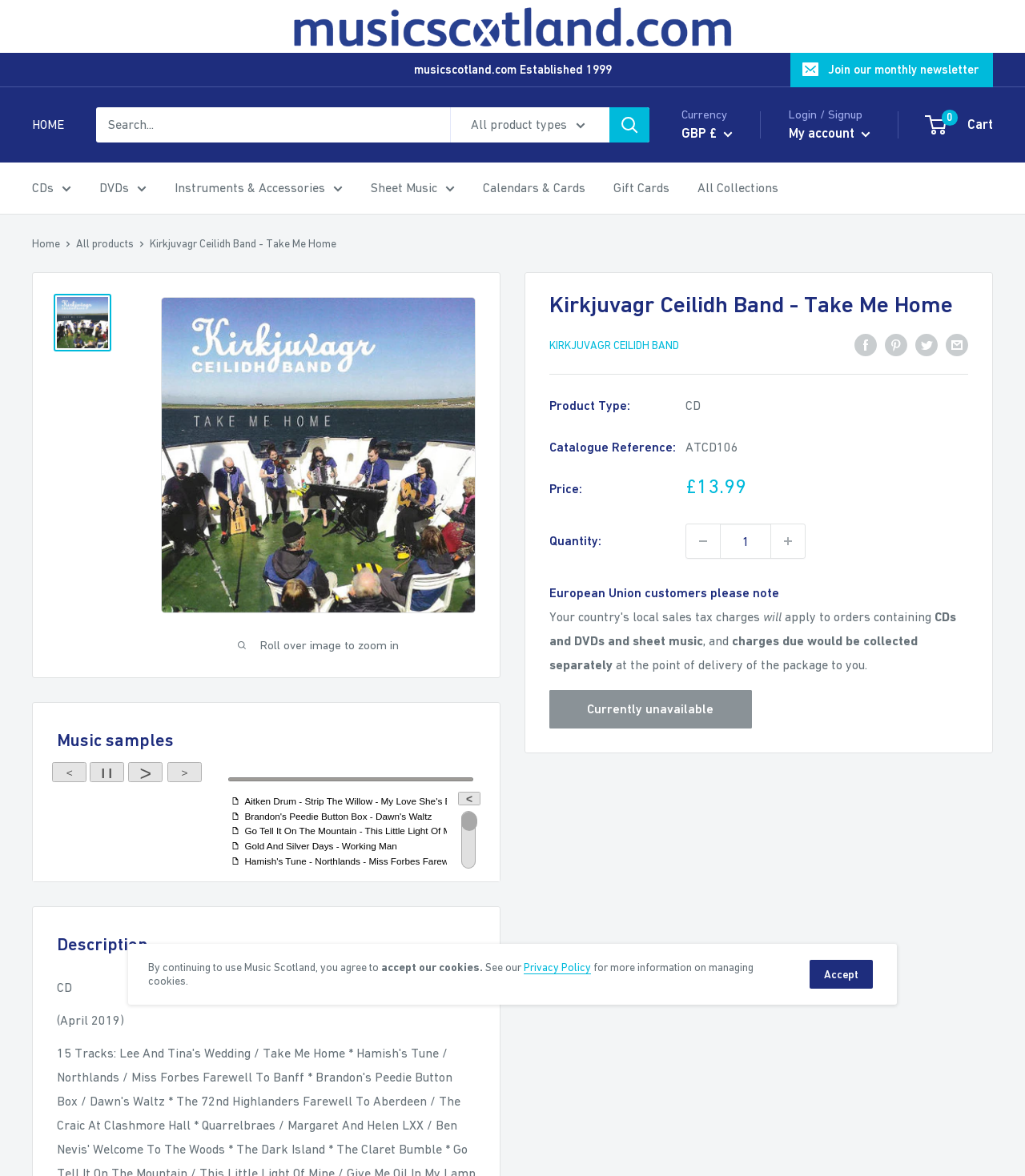How many music samples are available?
Utilize the information in the image to give a detailed answer to the question.

The number of music samples can be found by counting the number of generic 'scrub timeline' elements in the music samples section, which is 6.